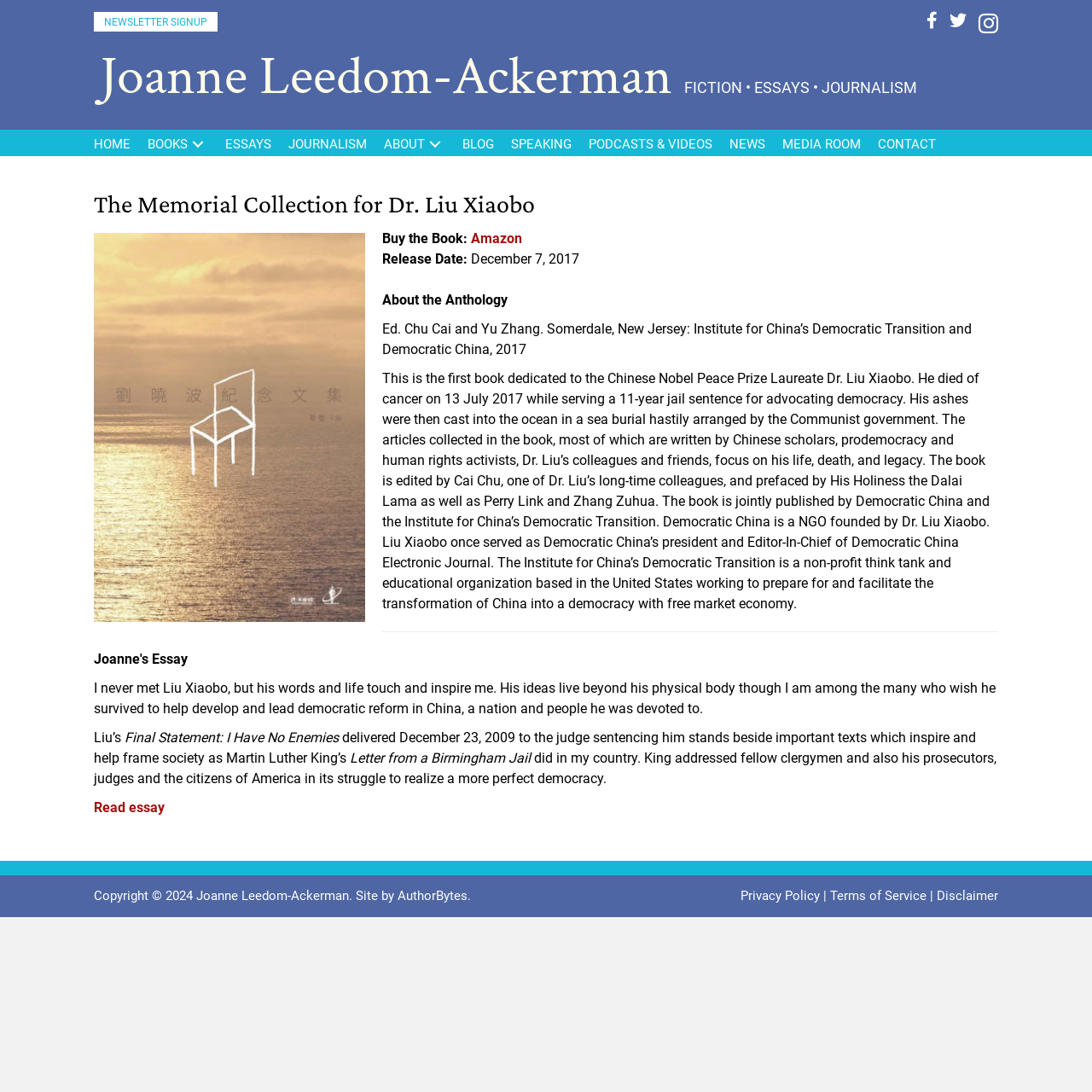Based on the element description, predict the bounding box coordinates (top-left x, top-left y, bottom-right x, bottom-right y) for the UI element in the screenshot: Journalism

[0.256, 0.121, 0.344, 0.143]